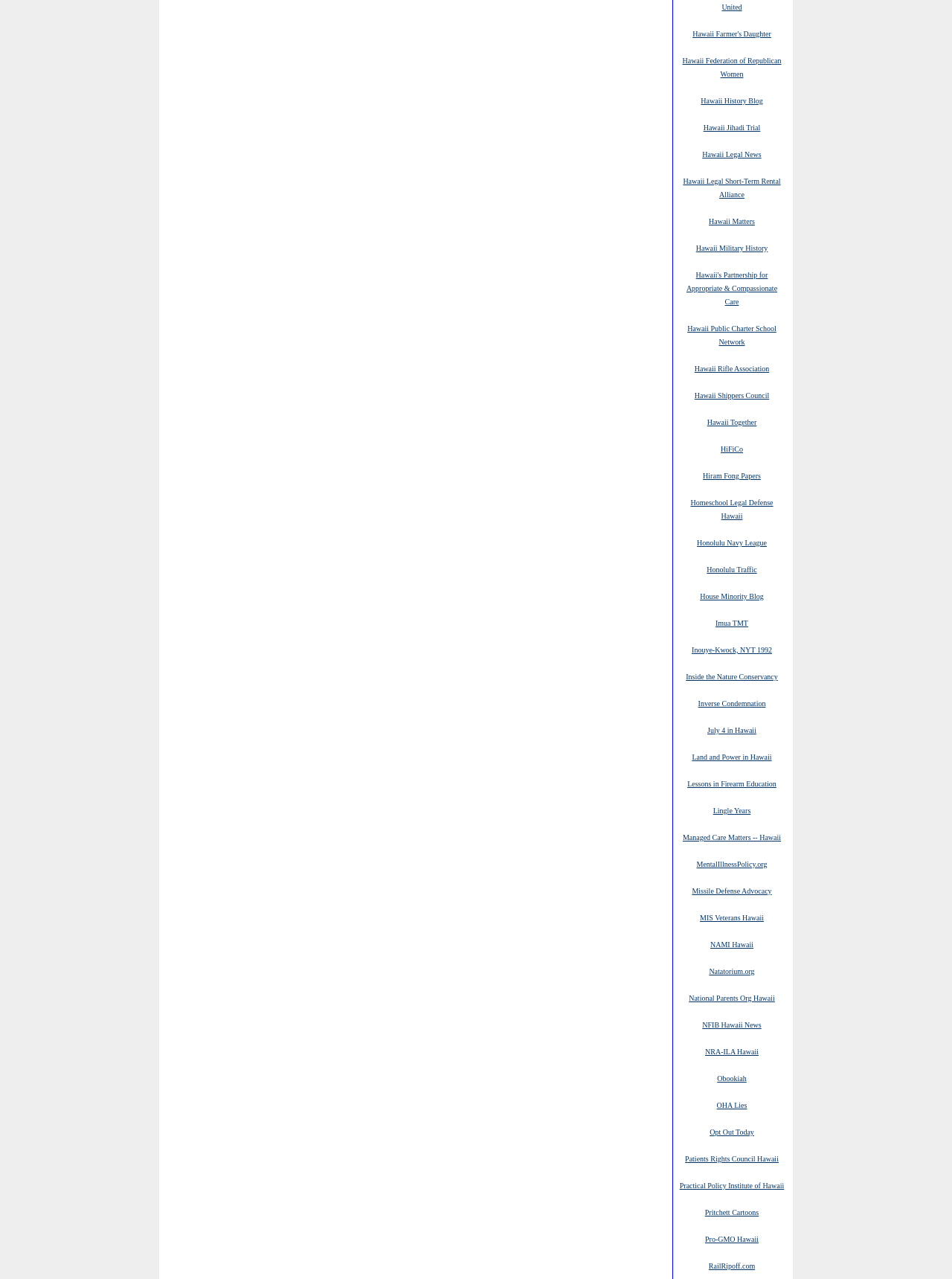Provide the bounding box coordinates for the specified HTML element described in this description: "July 4 in Hawaii". The coordinates should be four float numbers ranging from 0 to 1, in the format [left, top, right, bottom].

[0.743, 0.567, 0.794, 0.575]